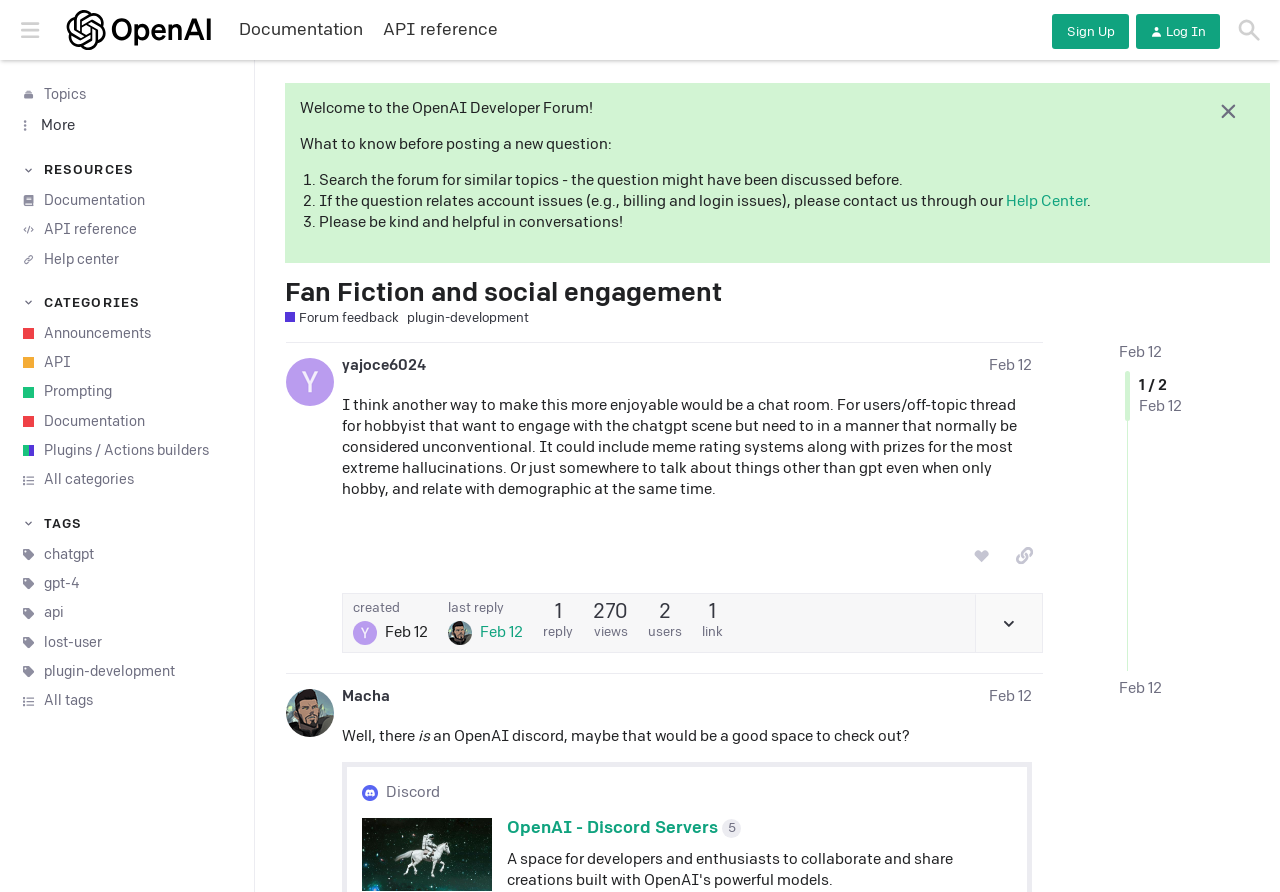What is the name of the forum?
Based on the image, provide your answer in one word or phrase.

OpenAI Developer Forum